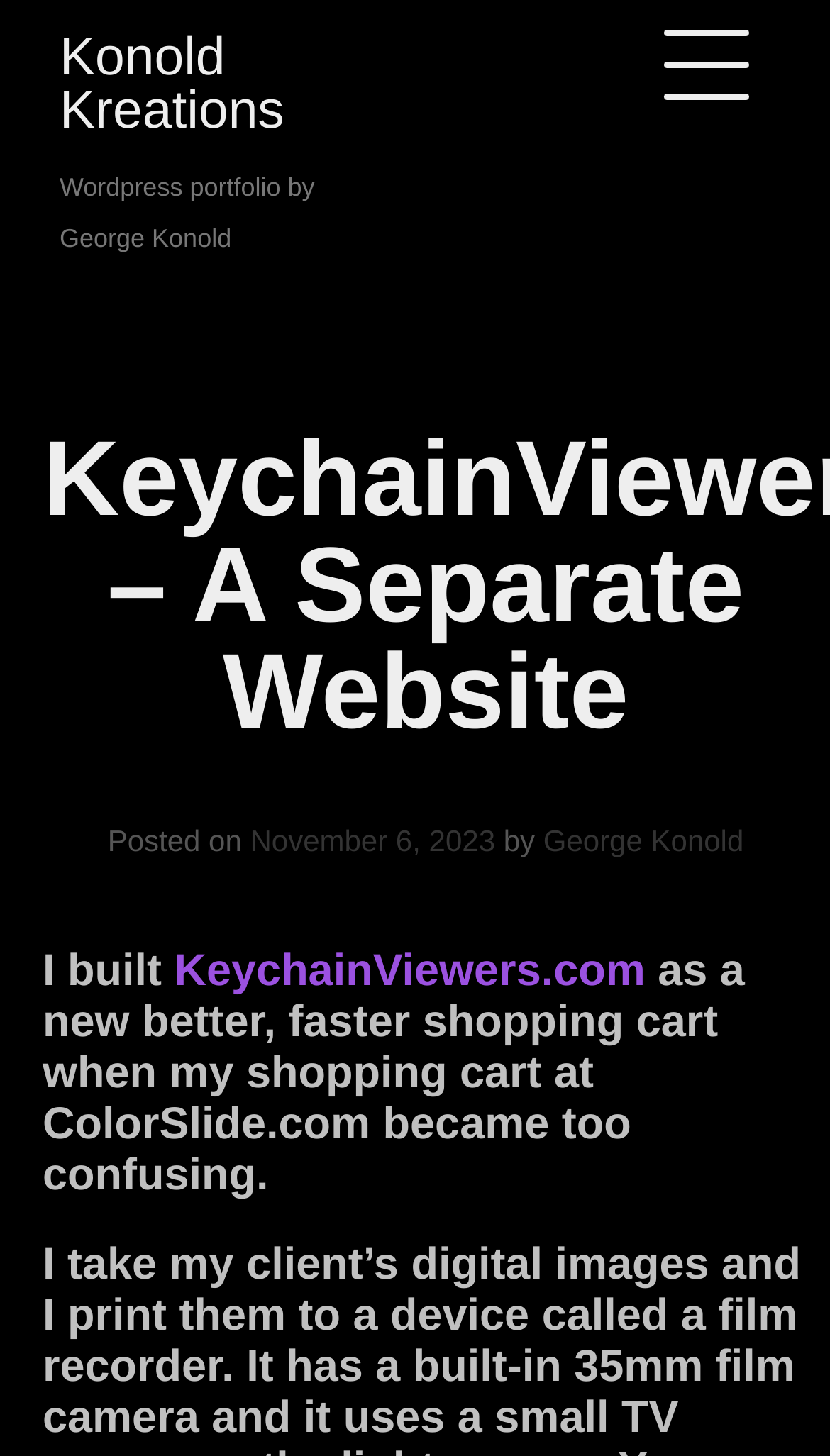Using the element description provided, determine the bounding box coordinates in the format (top-left x, top-left y, bottom-right x, bottom-right y). Ensure that all values are floating point numbers between 0 and 1. Element description: November 6, 2023November 6, 2023

[0.301, 0.566, 0.597, 0.589]